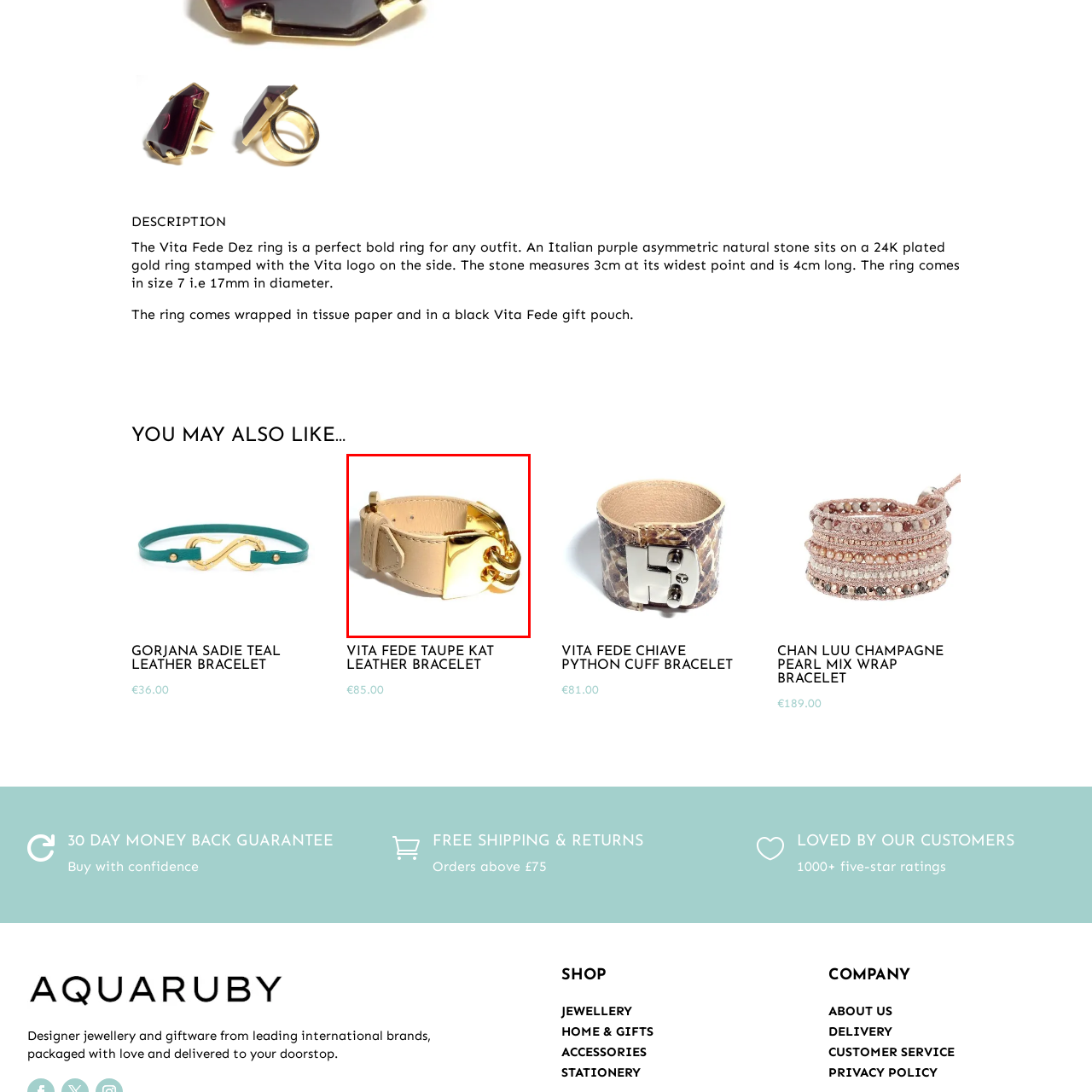What is the tone of the buckle?
Please analyze the image within the red bounding box and provide a comprehensive answer based on the visual information.

The caption describes the buckle as 'gold-tone', which suggests that it has a gold-like appearance, but may not be made of solid gold.